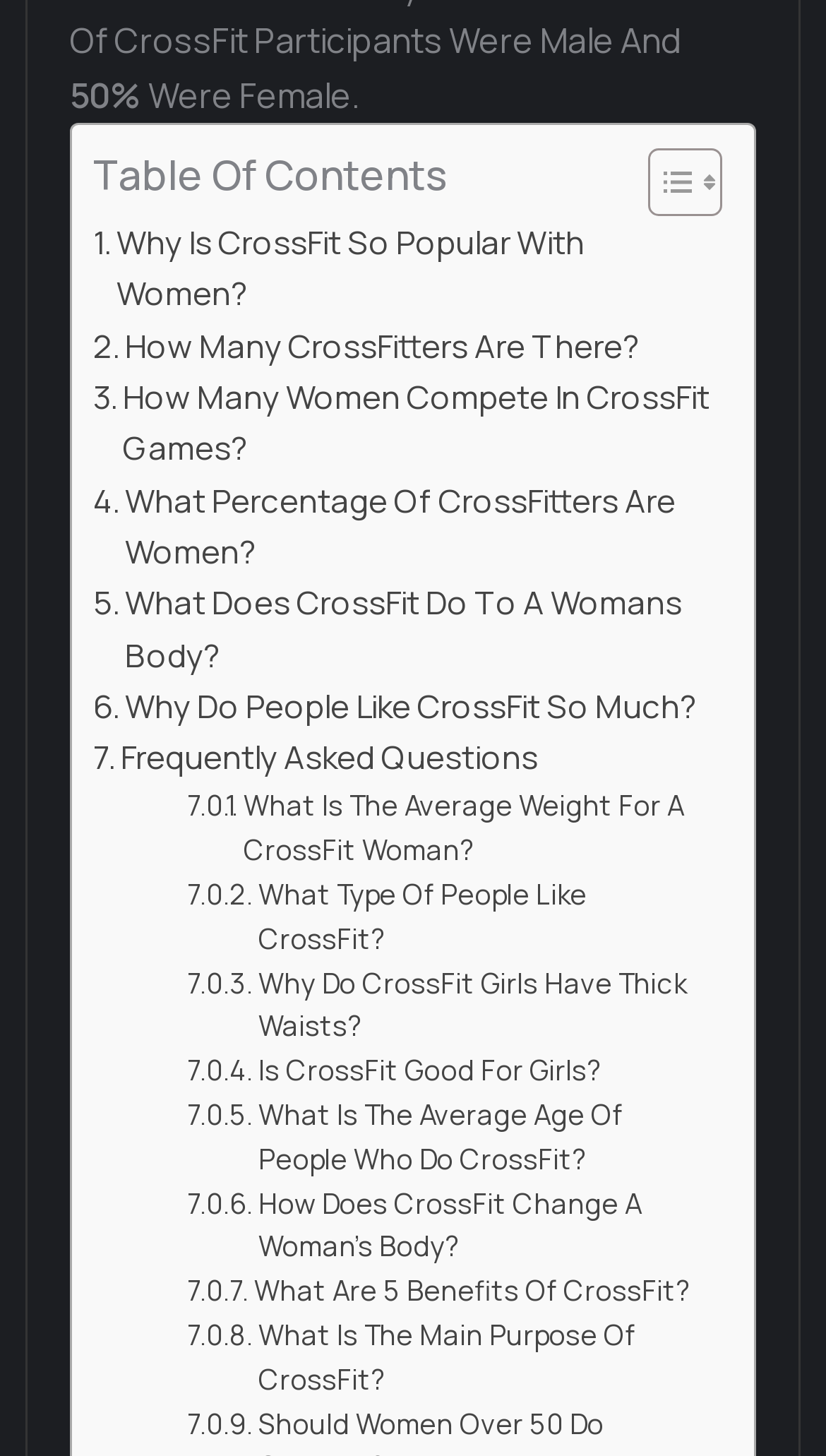What is the purpose of the button with the toggle icon?
Based on the screenshot, provide your answer in one word or phrase.

Toggle Table of Content